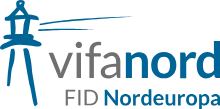Provide a brief response using a word or short phrase to this question:
What is the region of focus for vifanord?

Northern Europe